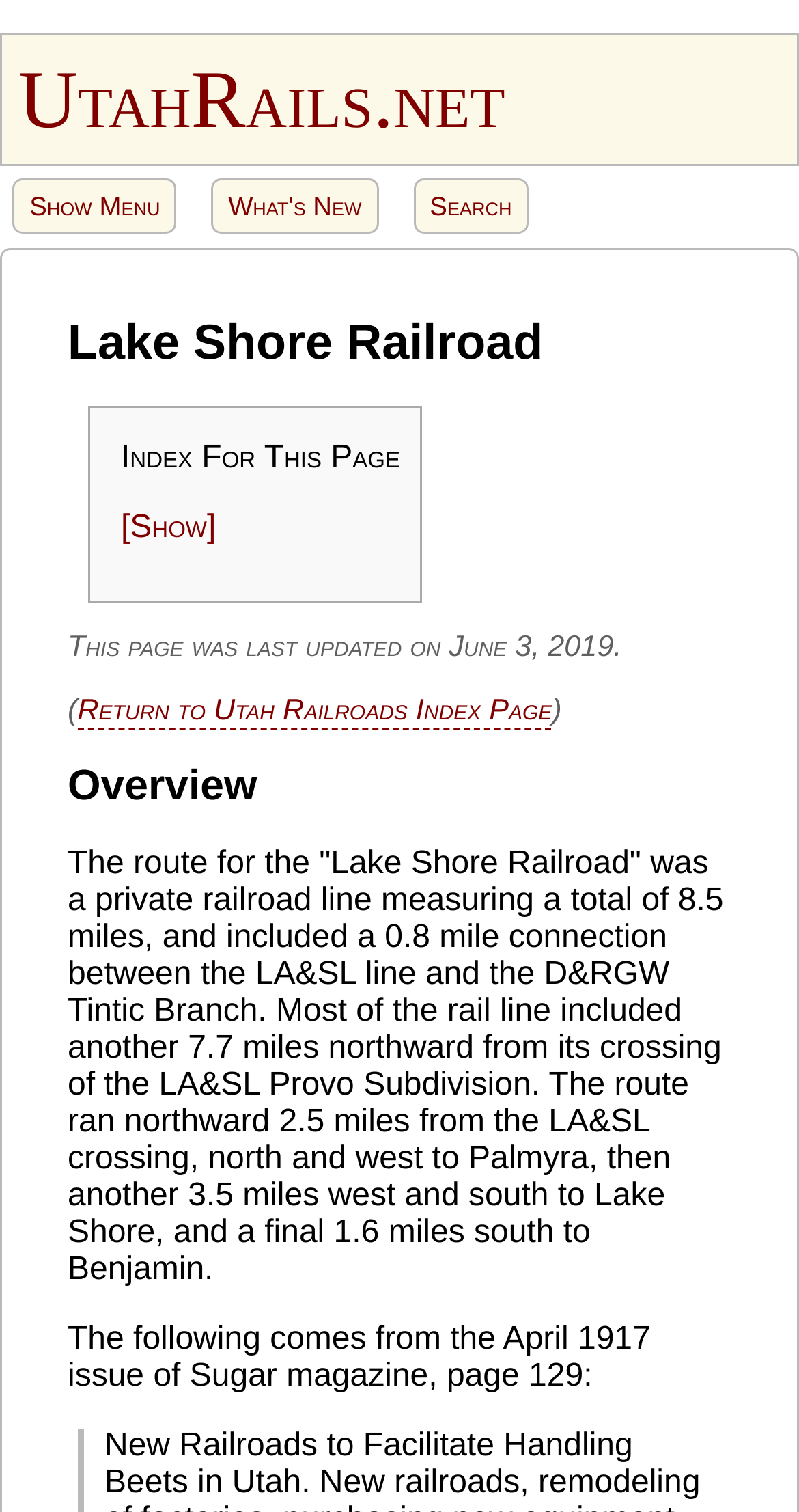Based on the visual content of the image, answer the question thoroughly: What is the name of the railroad line described on this page?

I found the answer by looking at the heading element with the text 'Lake Shore Railroad' which is located at the top of the page, indicating that the page is about this specific railroad line.